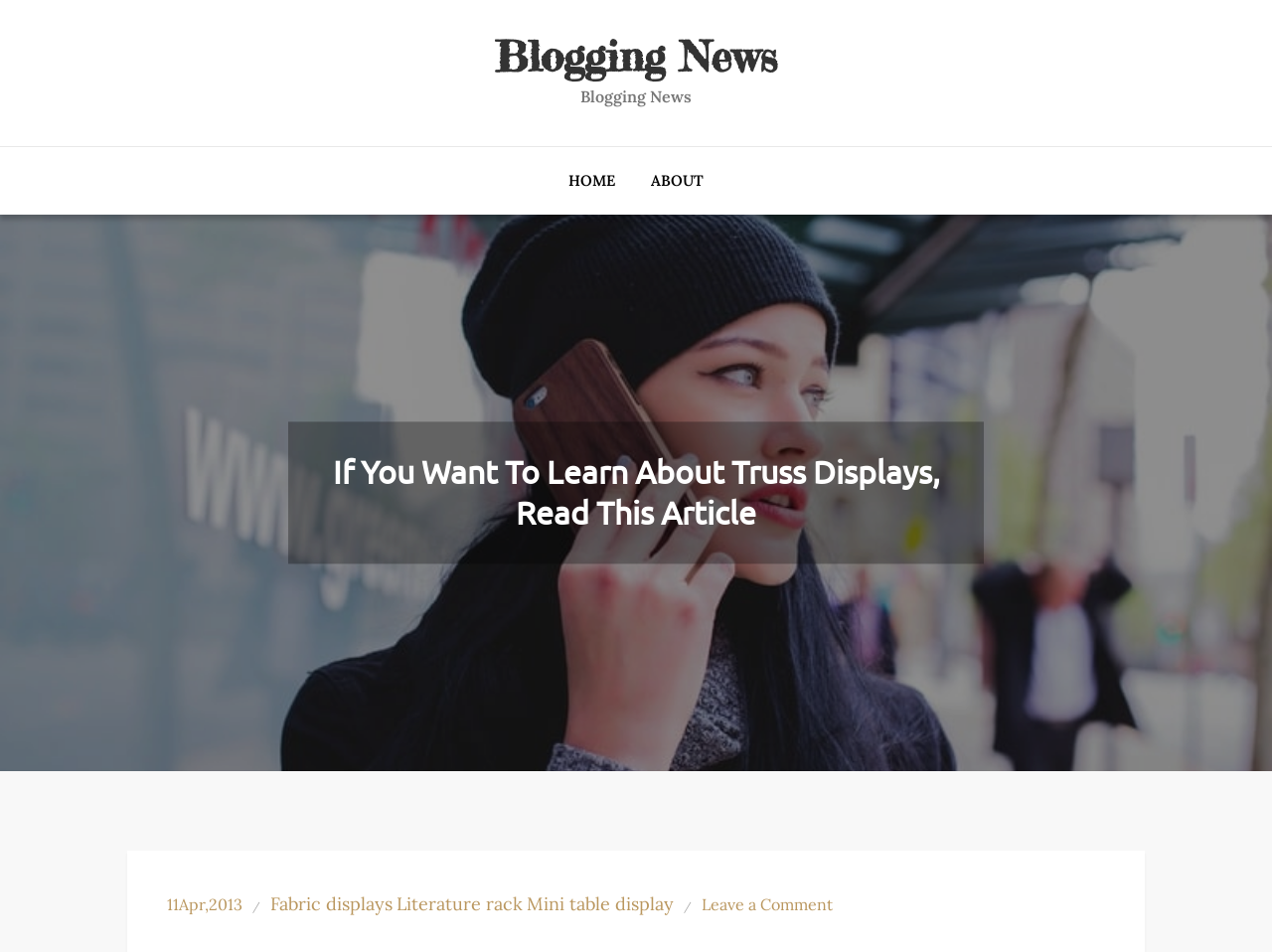Identify the bounding box coordinates of the area that should be clicked in order to complete the given instruction: "leave a comment on the article". The bounding box coordinates should be four float numbers between 0 and 1, i.e., [left, top, right, bottom].

[0.552, 0.939, 0.655, 0.96]